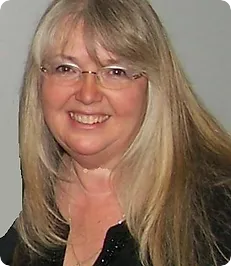What is the goal of the YLAAF?
Examine the webpage screenshot and provide an in-depth answer to the question.

The caption states that the YLAAF aims to raise awareness of the arts in North Orange County through various programs and events, which indicates the goal of the organization.